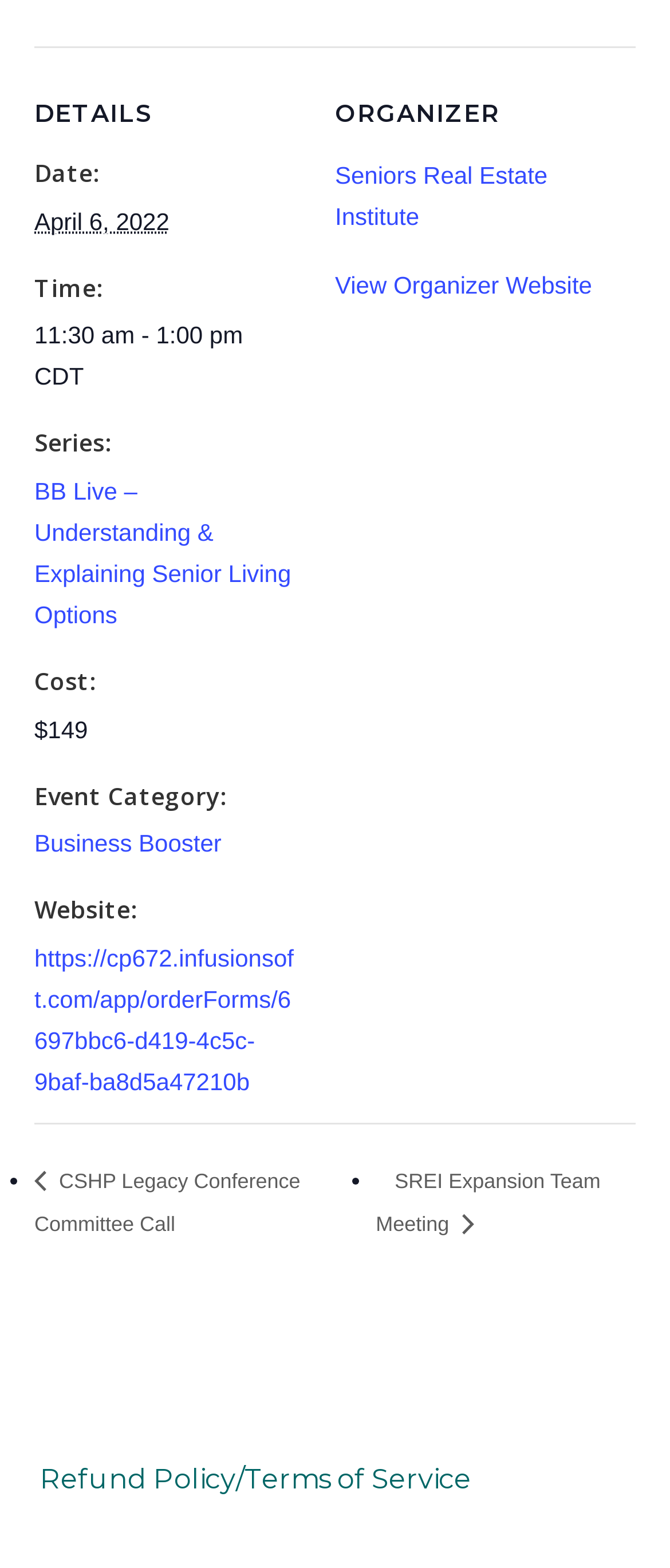Locate the bounding box coordinates of the element I should click to achieve the following instruction: "visit organizer website".

[0.5, 0.173, 0.884, 0.191]